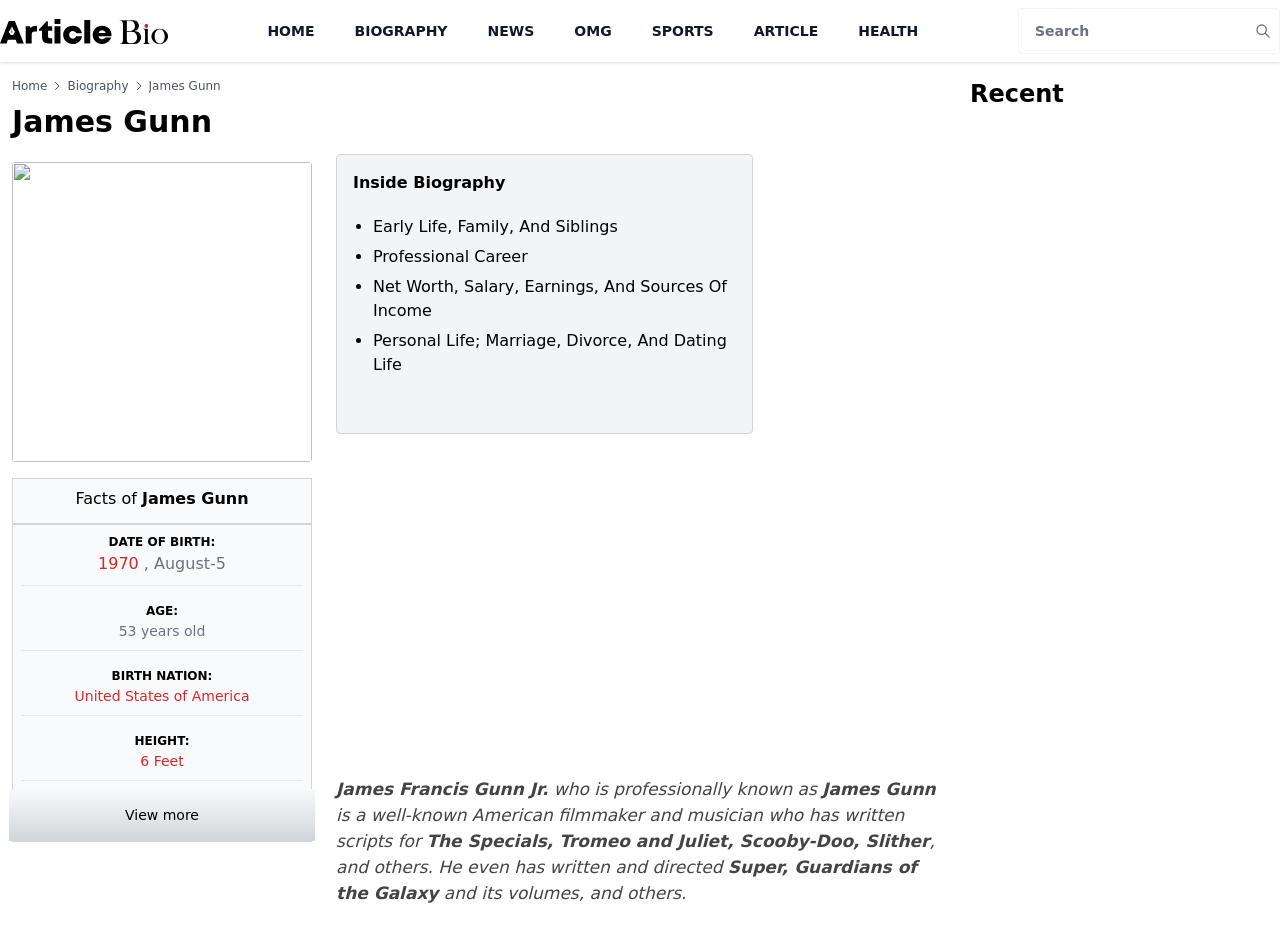Reply to the question with a single word or phrase:
What is James Gunn's birthdate?

August 5, 1970